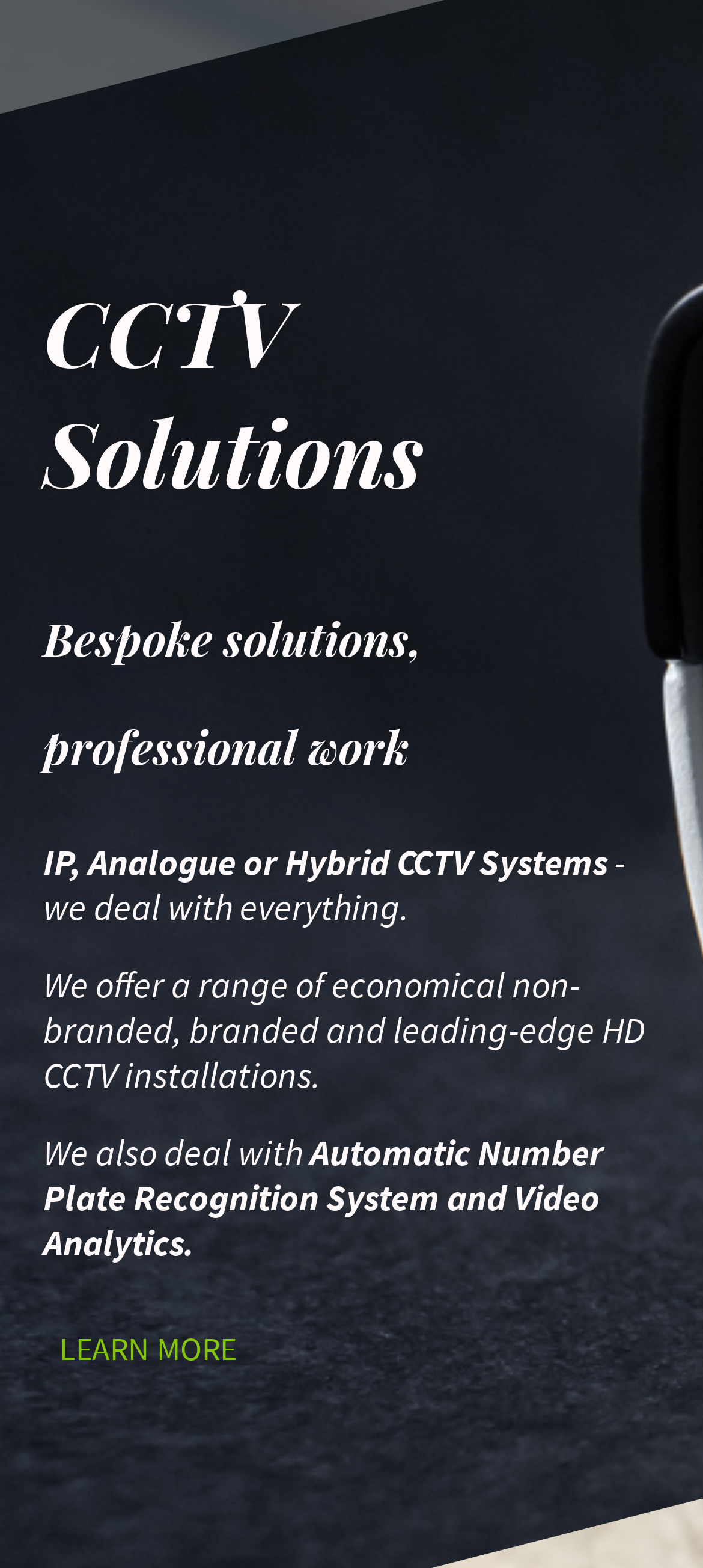What is the purpose of the CCTV solutions?
Please provide a single word or phrase answer based on the image.

Professional work